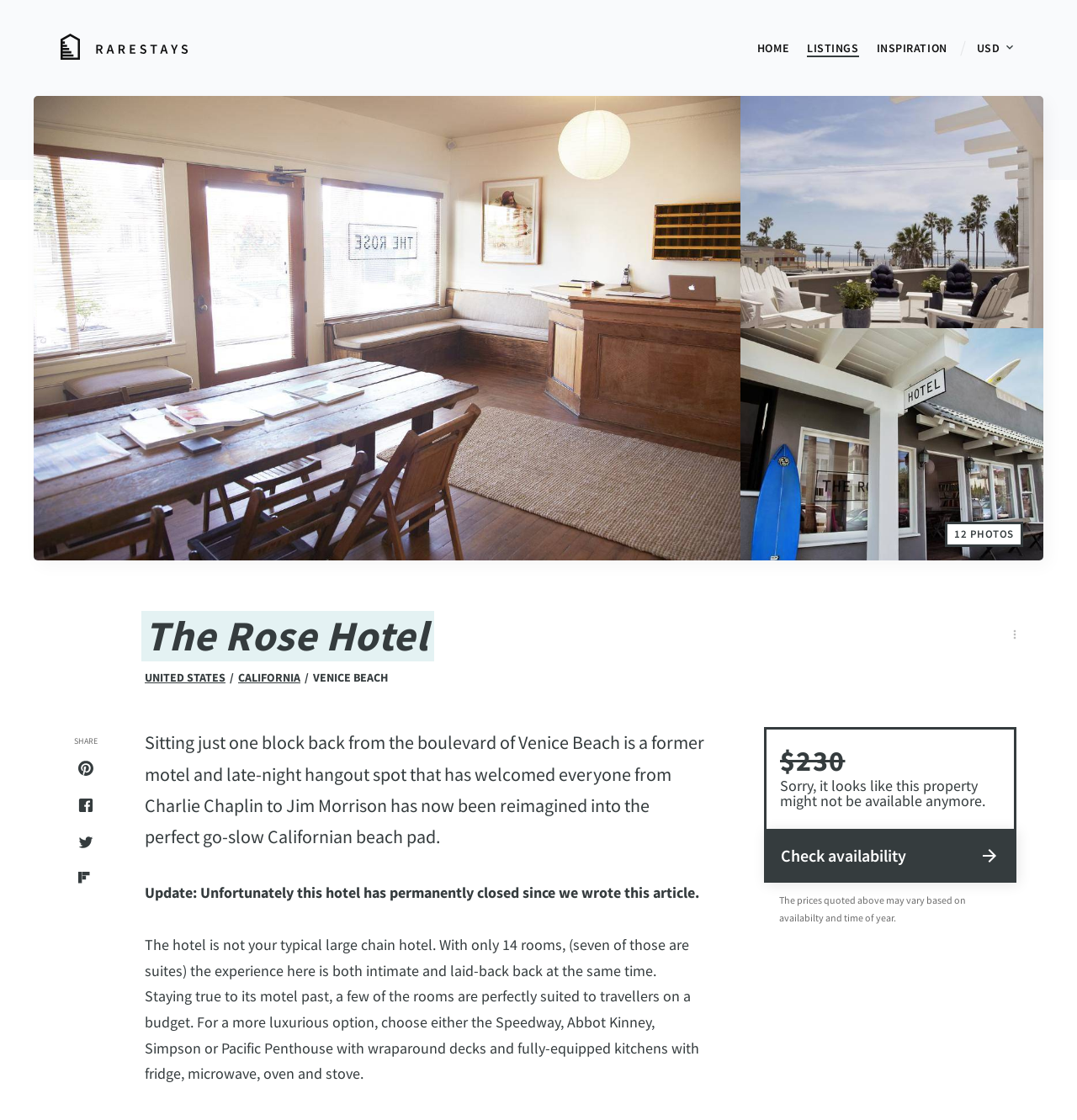What is the price of the hotel room?
Examine the image and provide an in-depth answer to the question.

I found the answer by looking at the element with the text 'USD 230' which is located near the 'Check availability' button, indicating that it is the price of the hotel room.